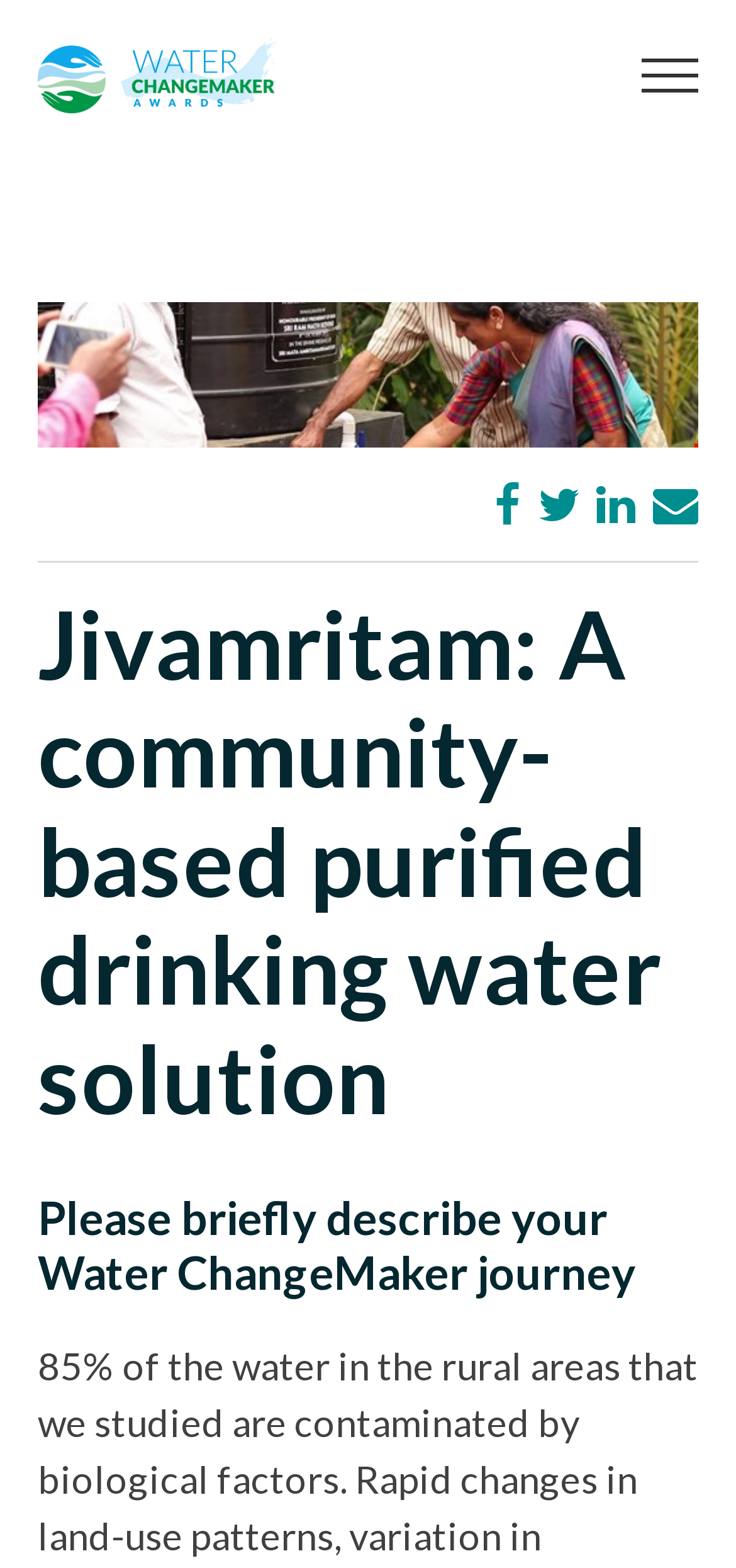Detail the various sections and features present on the webpage.

The webpage is about Jivamritam, a community-based purified drinking water solution. At the top left, there is a logo, which is an image linked to another webpage. Below the logo, there is a large image that spans almost the entire width of the page. 

On the top right, there are four social media icons, represented by Unicode characters, which are links to the corresponding social media platforms. 

The main content of the webpage is divided into two sections. The first section has a heading that repeats the title of the webpage, "Jivamritam: A community-based purified drinking water solution". 

The second section has a heading that asks users to briefly describe their Water ChangeMaker journey. This section is located below the first section, taking up the lower half of the webpage.